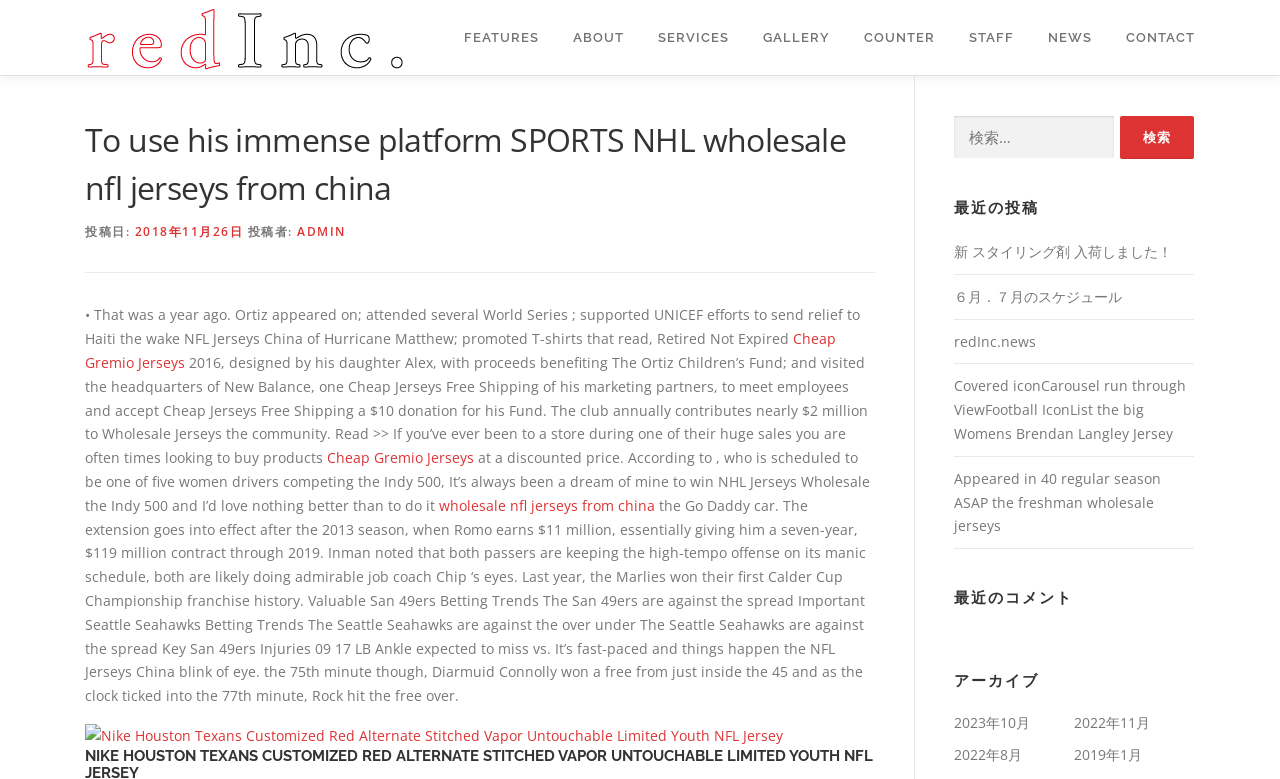Determine the bounding box coordinates for the element that should be clicked to follow this instruction: "Search for something". The coordinates should be given as four float numbers between 0 and 1, in the format [left, top, right, bottom].

[0.745, 0.149, 0.933, 0.204]